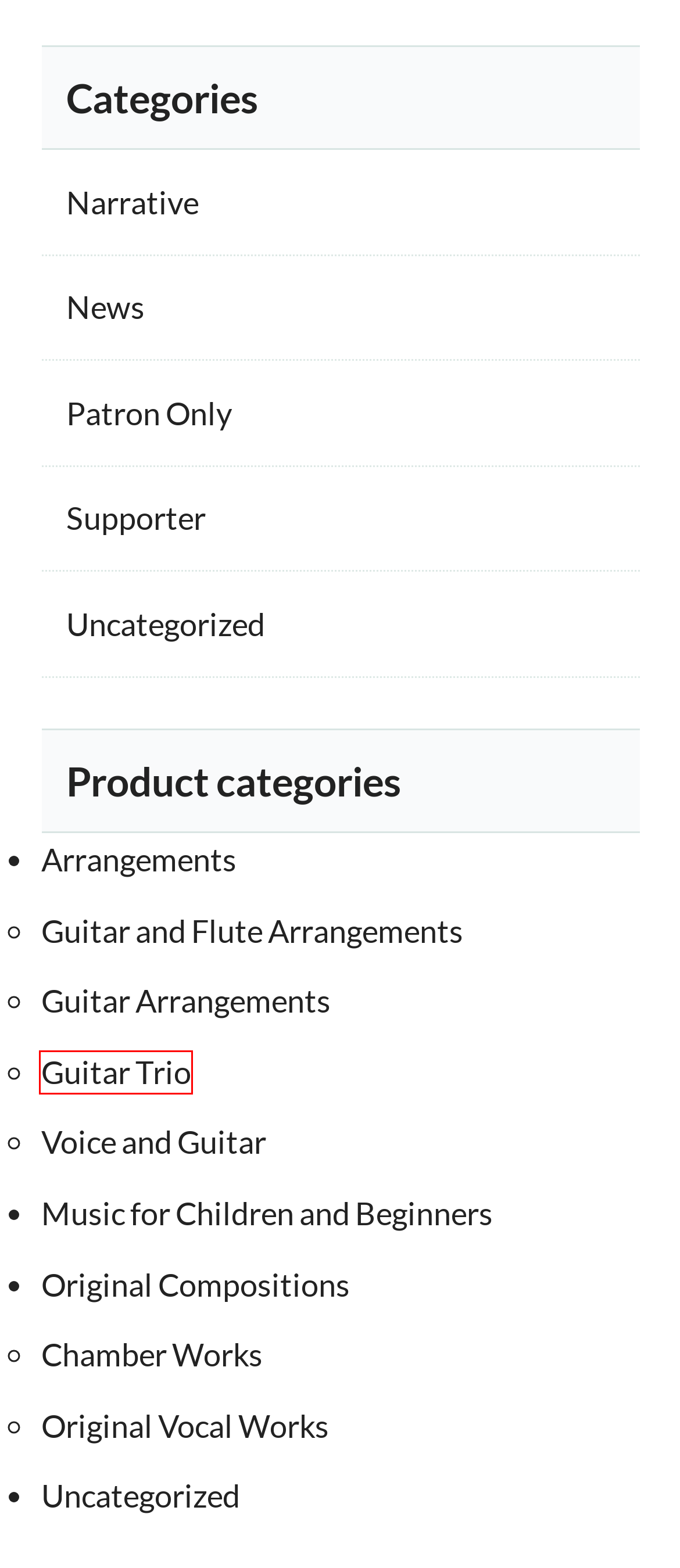You have a screenshot of a webpage with a red bounding box around an element. Choose the best matching webpage description that would appear after clicking the highlighted element. Here are the candidates:
A. Guitar Trio Archives - Devin Ulibarri, Musician
B. Guitar Arrangements Archives - Devin Ulibarri, Musician
C. Voice and Guitar Archives - Devin Ulibarri, Musician
D. Narrative Archives - Devin Ulibarri, Musician
E. Original Vocal Works Archives - Devin Ulibarri, Musician
F. Supporter Archives - Devin Ulibarri, Musician
G. Guitar and Flute Arrangements Archives - Devin Ulibarri, Musician
H. Patron Only Archives - Devin Ulibarri, Musician

A